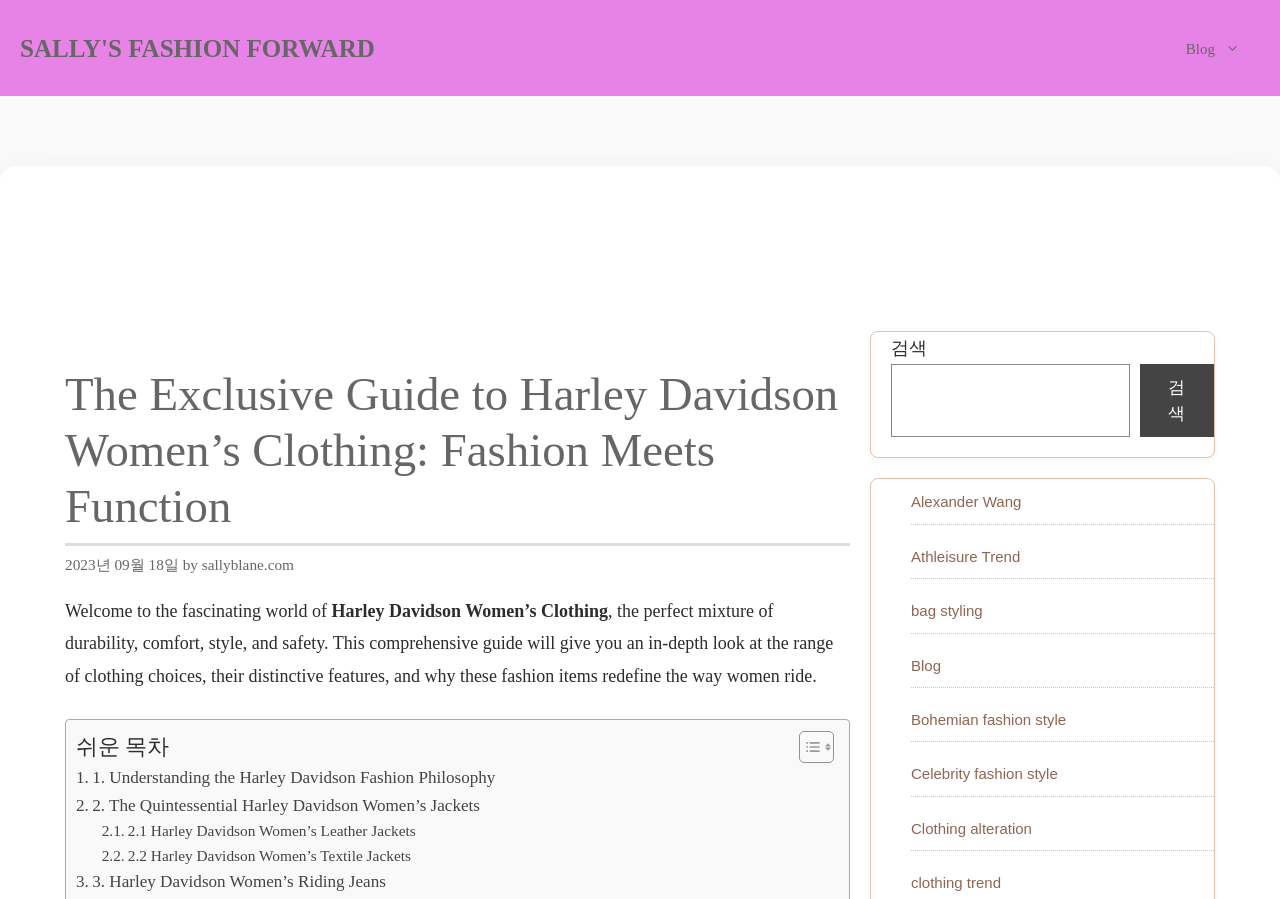Find the bounding box of the web element that fits this description: "parent_node: 검색 name="s"".

[0.696, 0.405, 0.883, 0.487]